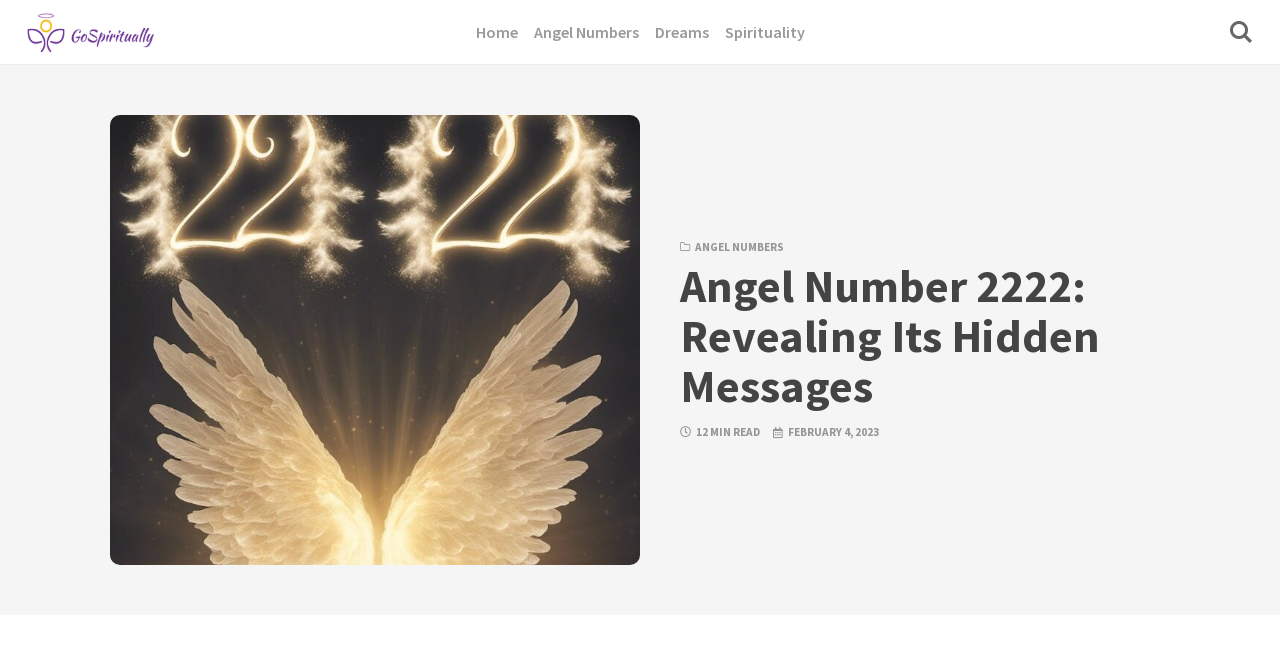How many minutes does it take to read the article?
Please provide a detailed answer to the question.

The reading time of the article is mentioned below the title, which is 12 minutes.